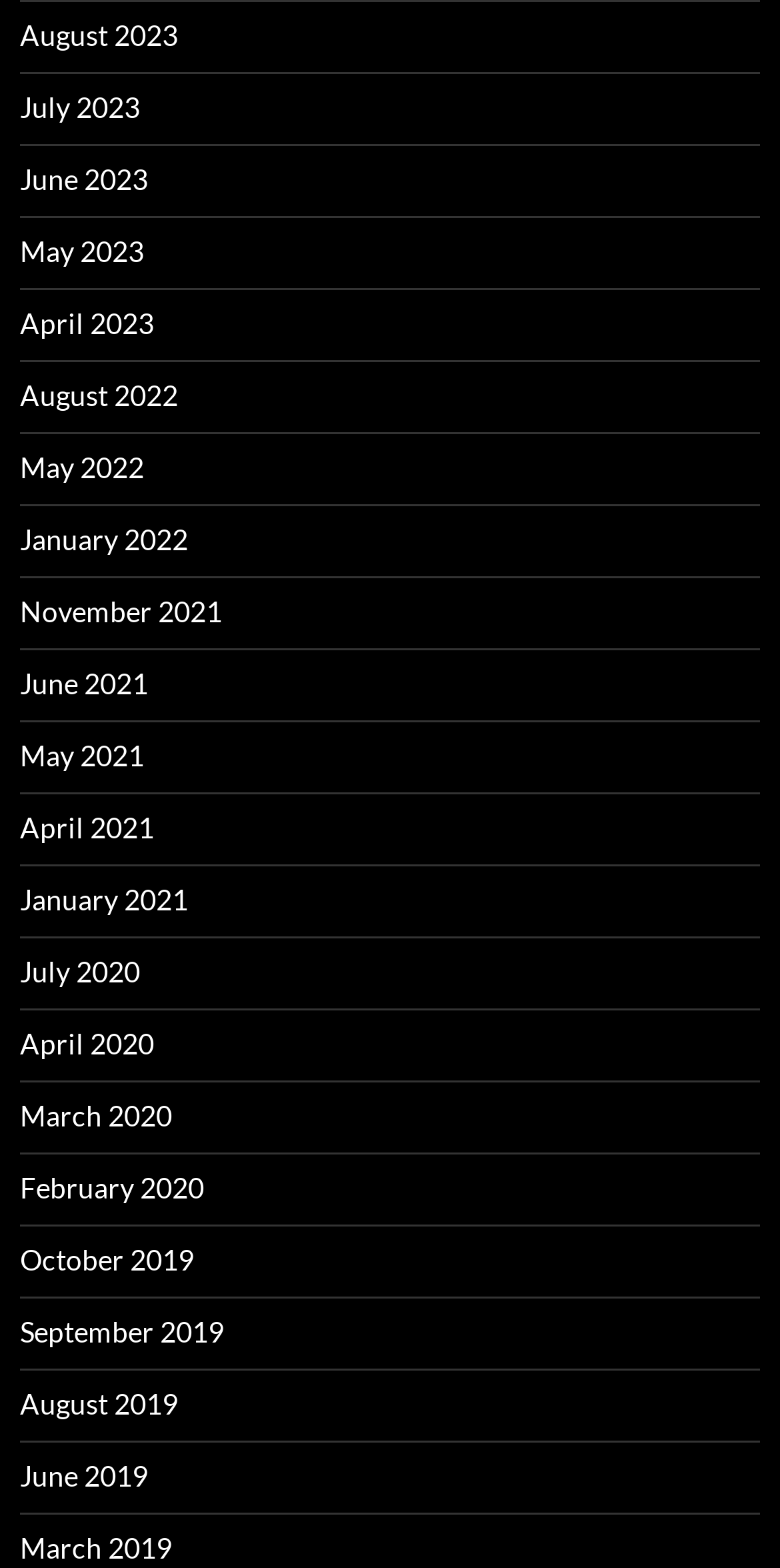Please provide the bounding box coordinates for the element that needs to be clicked to perform the following instruction: "view August 2023". The coordinates should be given as four float numbers between 0 and 1, i.e., [left, top, right, bottom].

[0.026, 0.012, 0.228, 0.033]